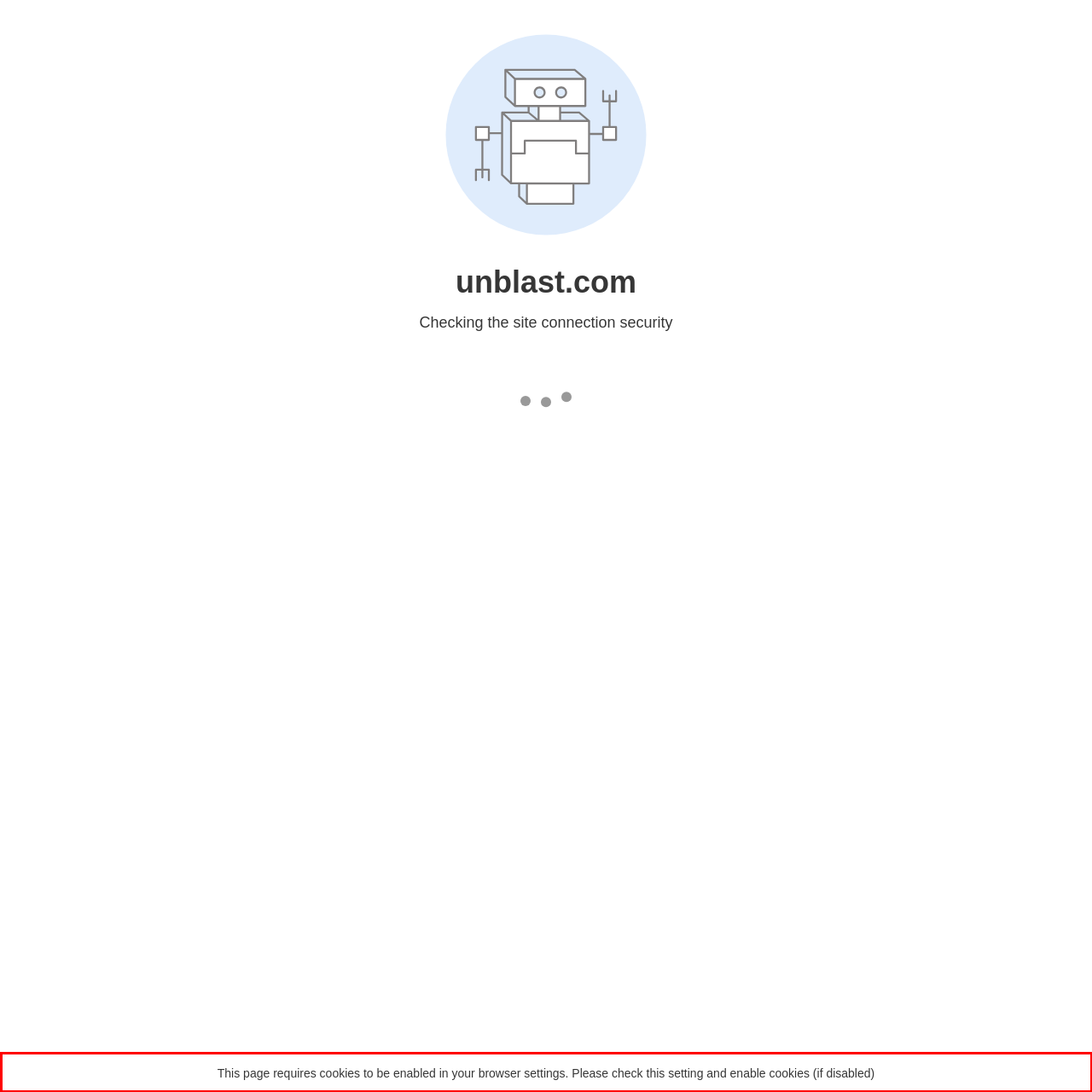Examine the webpage screenshot, find the red bounding box, and extract the text content within this marked area.

This page requires cookies to be enabled in your browser settings. Please check this setting and enable cookies (if disabled)